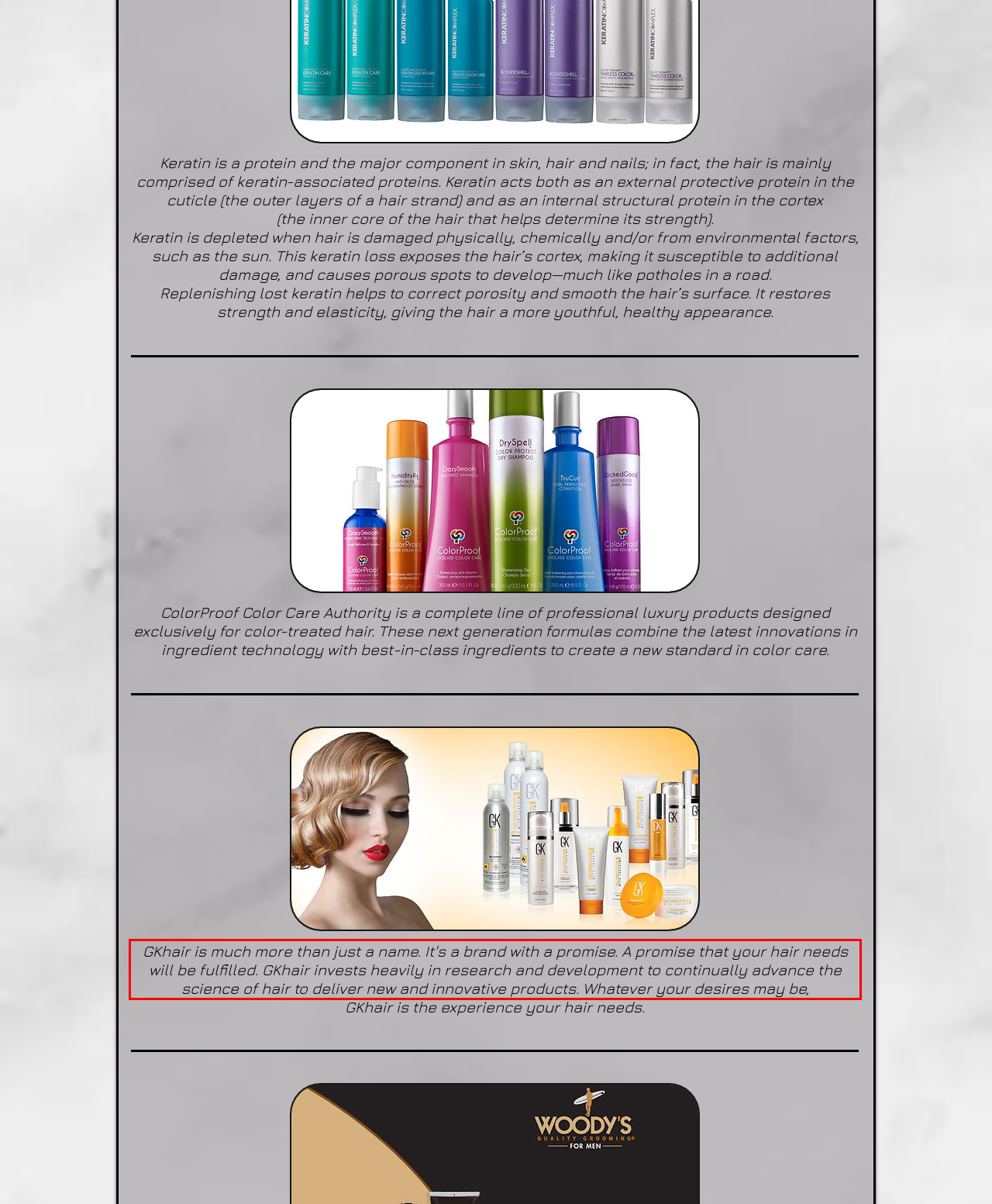Analyze the screenshot of the webpage and extract the text from the UI element that is inside the red bounding box.

GKhair is much more than just a name. It's a brand with a promise. A promise that your hair needs will be fulfilled. GKhair invests heavily in research and development to continually advance the science of hair to deliver new and innovative products. Whatever your desires may be,